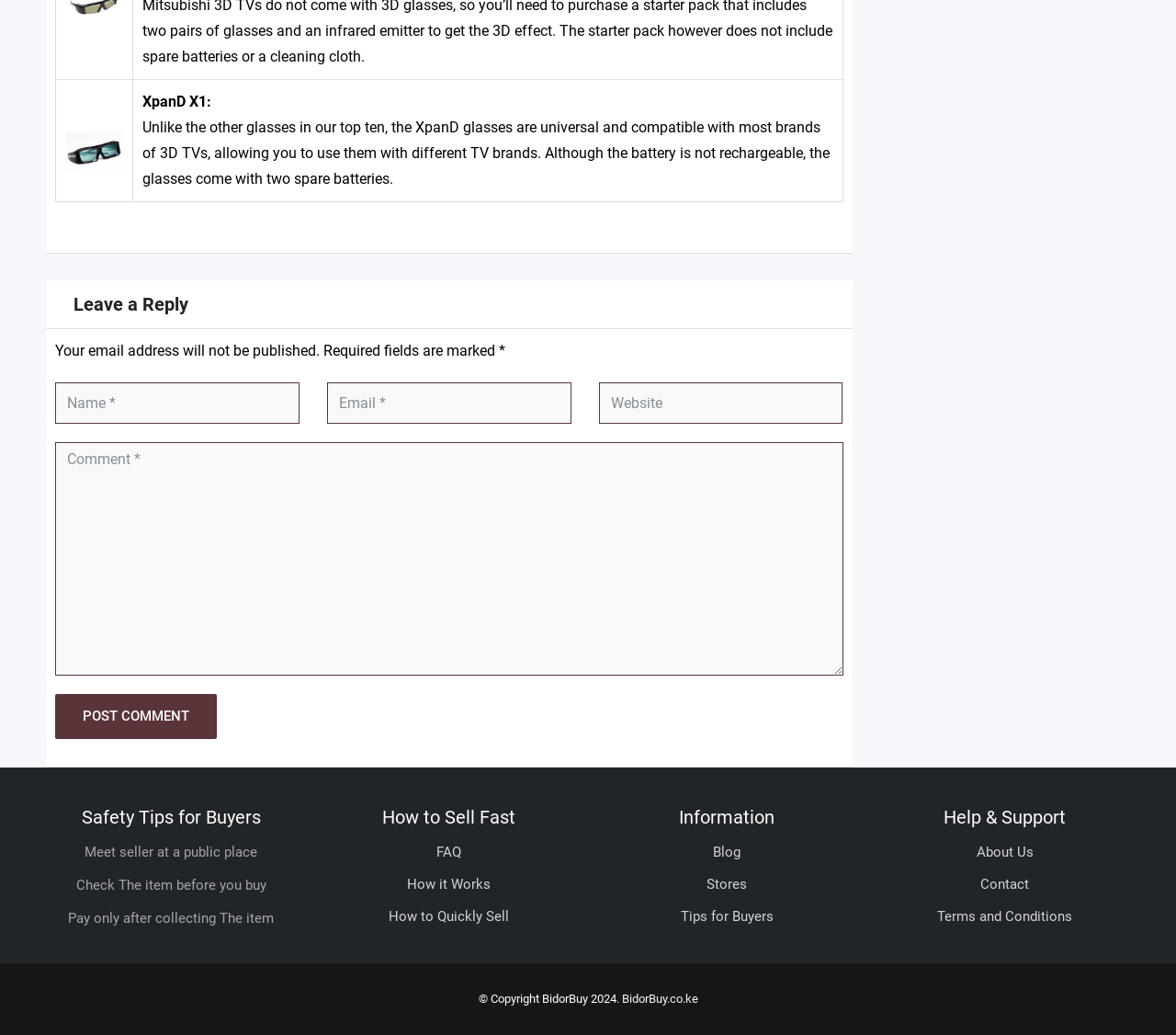Carefully examine the image and provide an in-depth answer to the question: What is the purpose of the XpanD X1 glasses?

Based on the text in the gridcell element, it is clear that the XpanD X1 glasses are designed for use with 3D TVs, and they are compatible with most brands of 3D TVs.